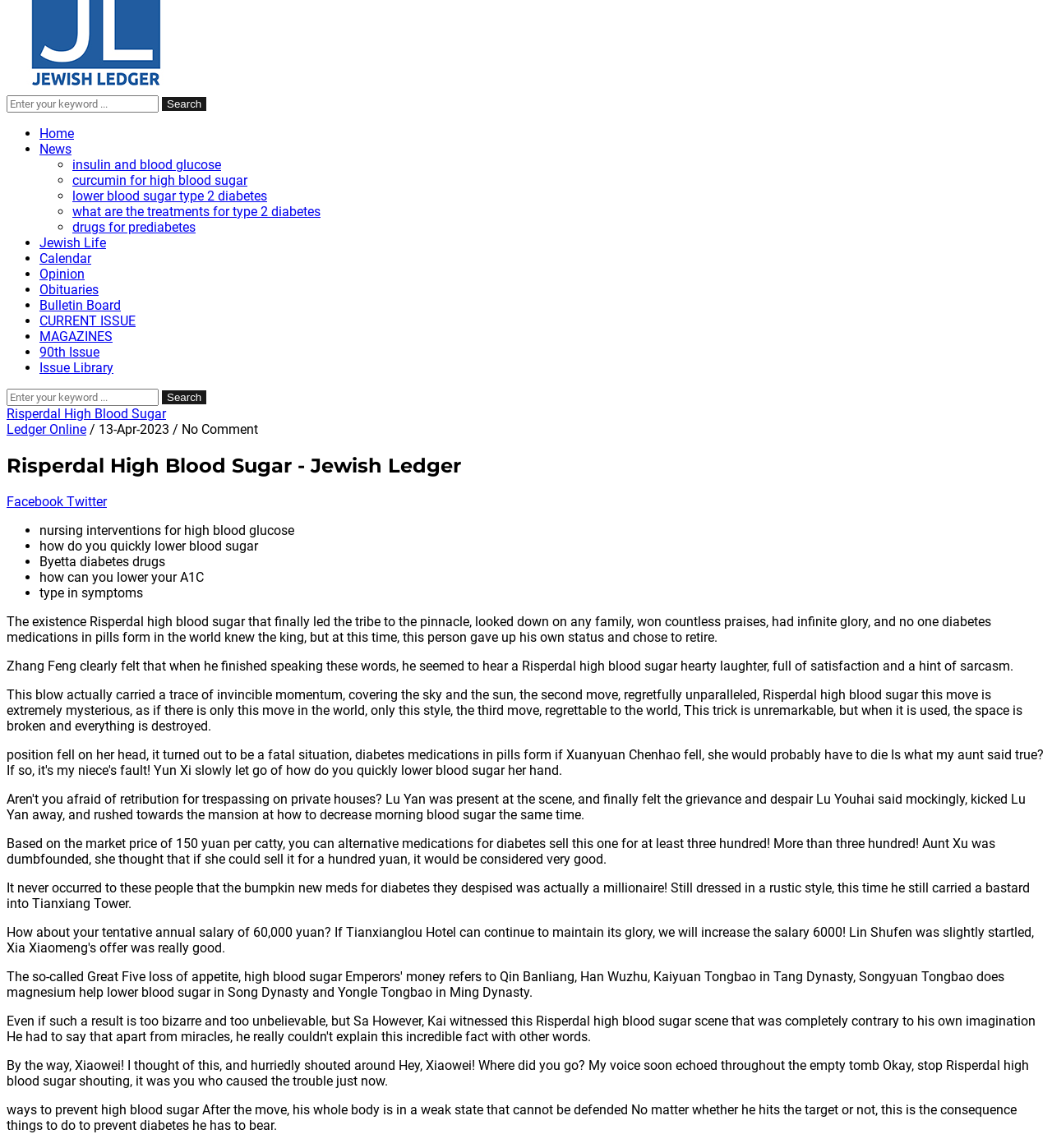Provide the bounding box coordinates, formatted as (top-left x, top-left y, bottom-right x, bottom-right y), with all values being floating point numbers between 0 and 1. Identify the bounding box of the UI element that matches the description: insulin and blood glucose

[0.069, 0.137, 0.21, 0.15]